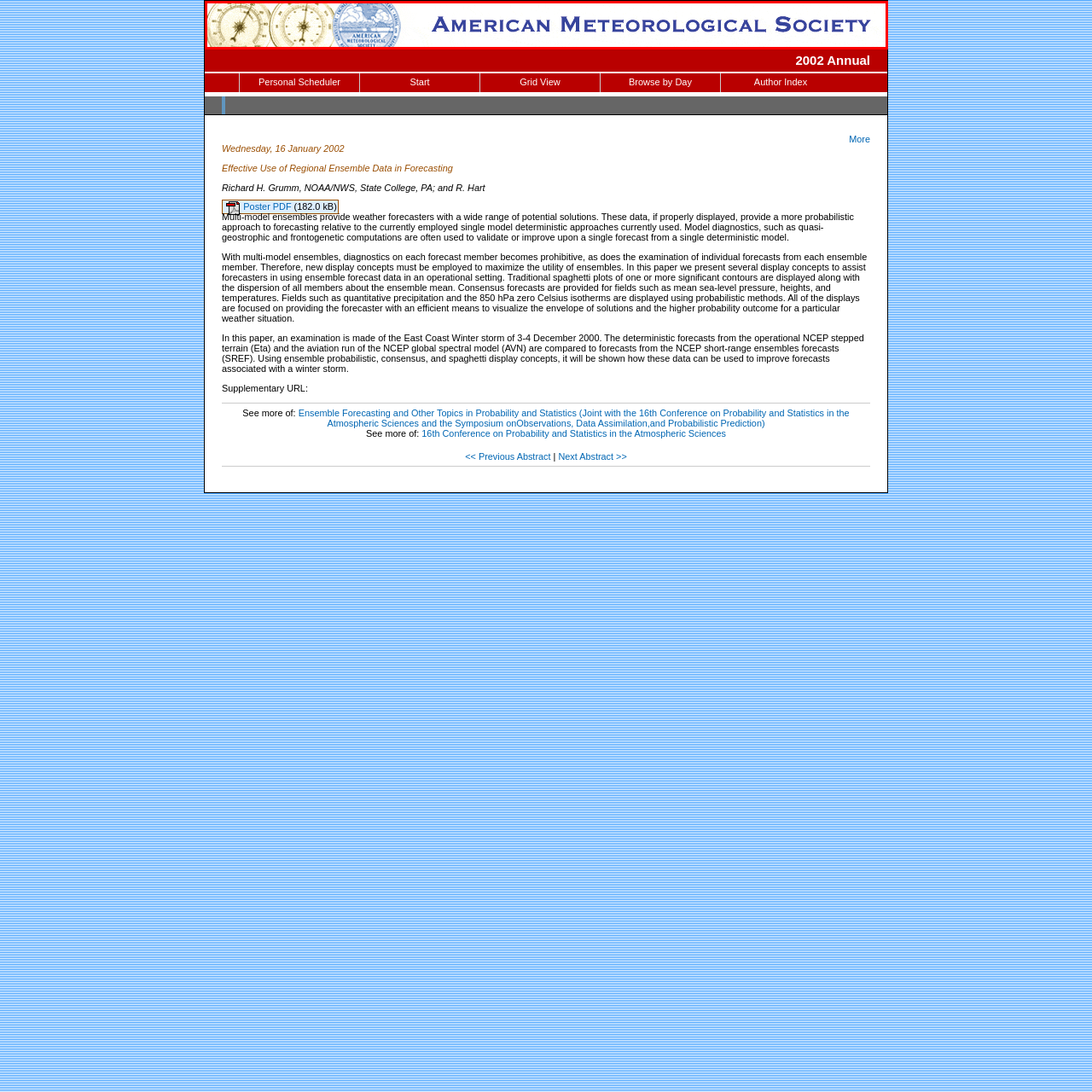What does the logo's layout highlight?
View the image encased in the red bounding box and respond with a detailed answer informed by the visual information.

According to the caption, the logo's layout 'highlights professionalism and a strong association with scientific inquiry in atmospheric sciences', which indicates the dual emphasis of the logo's design.